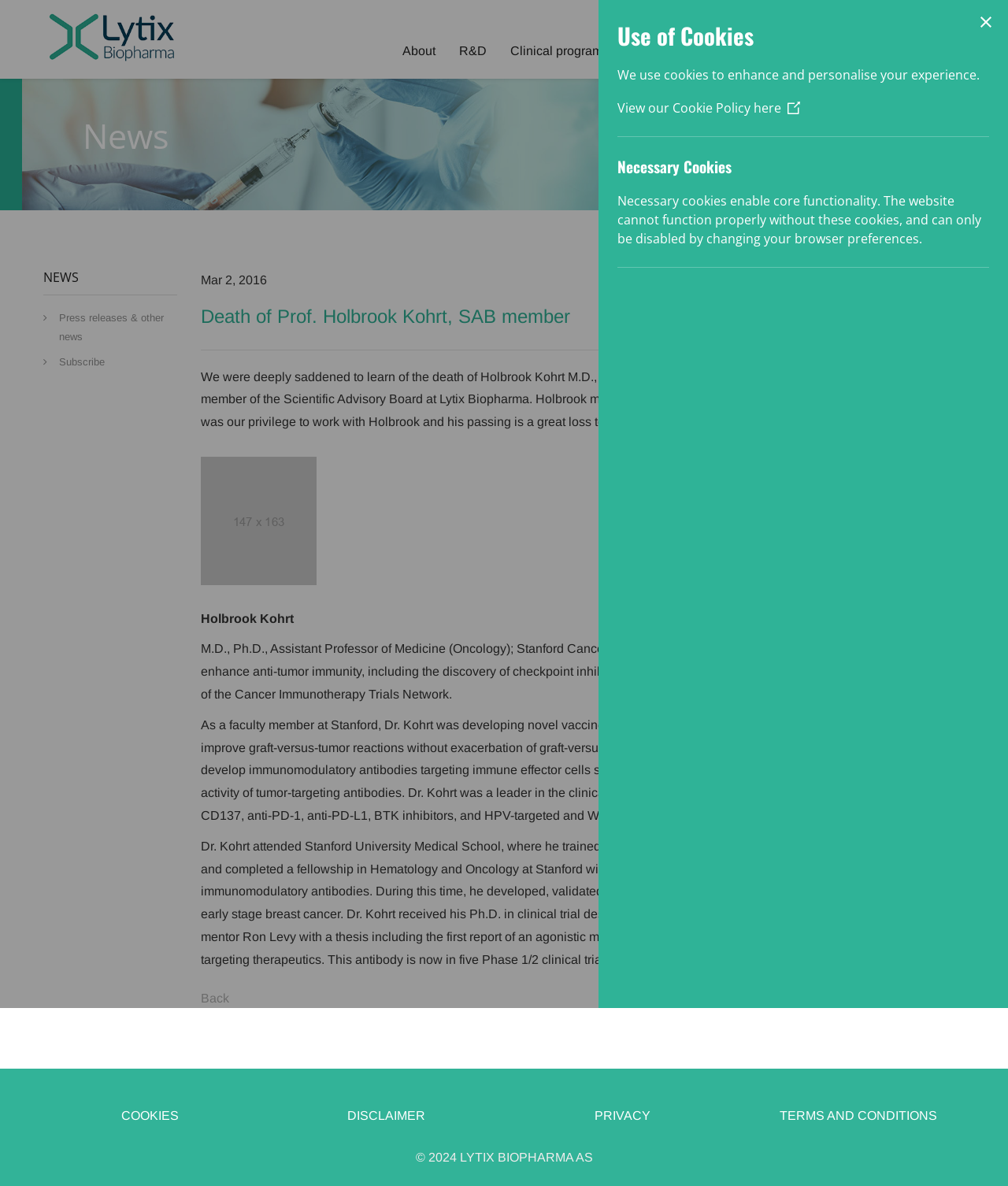What is the name of the person who passed away?
Look at the image and answer with only one word or phrase.

Holbrook Kohrt